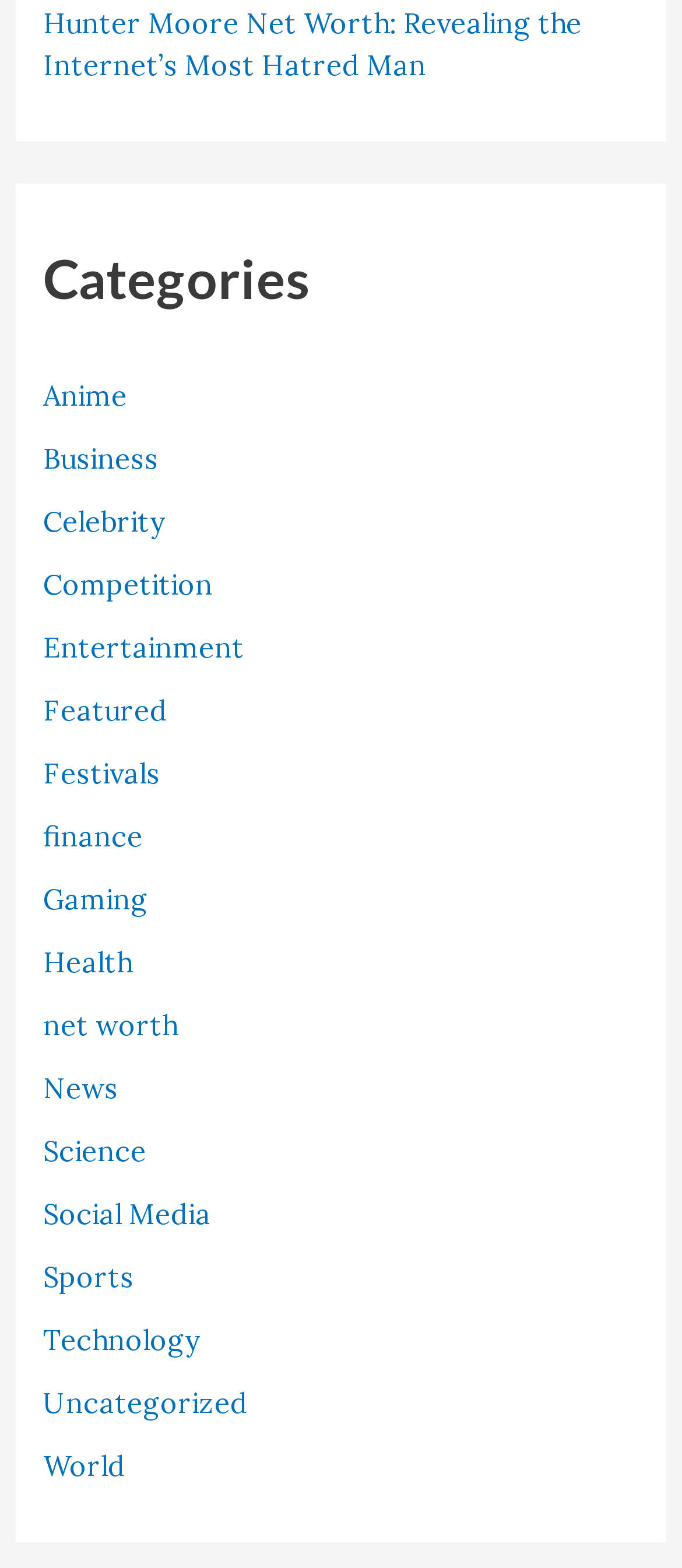Identify the bounding box coordinates for the UI element described by the following text: "Entertainment". Provide the coordinates as four float numbers between 0 and 1, in the format [left, top, right, bottom].

[0.063, 0.401, 0.358, 0.424]